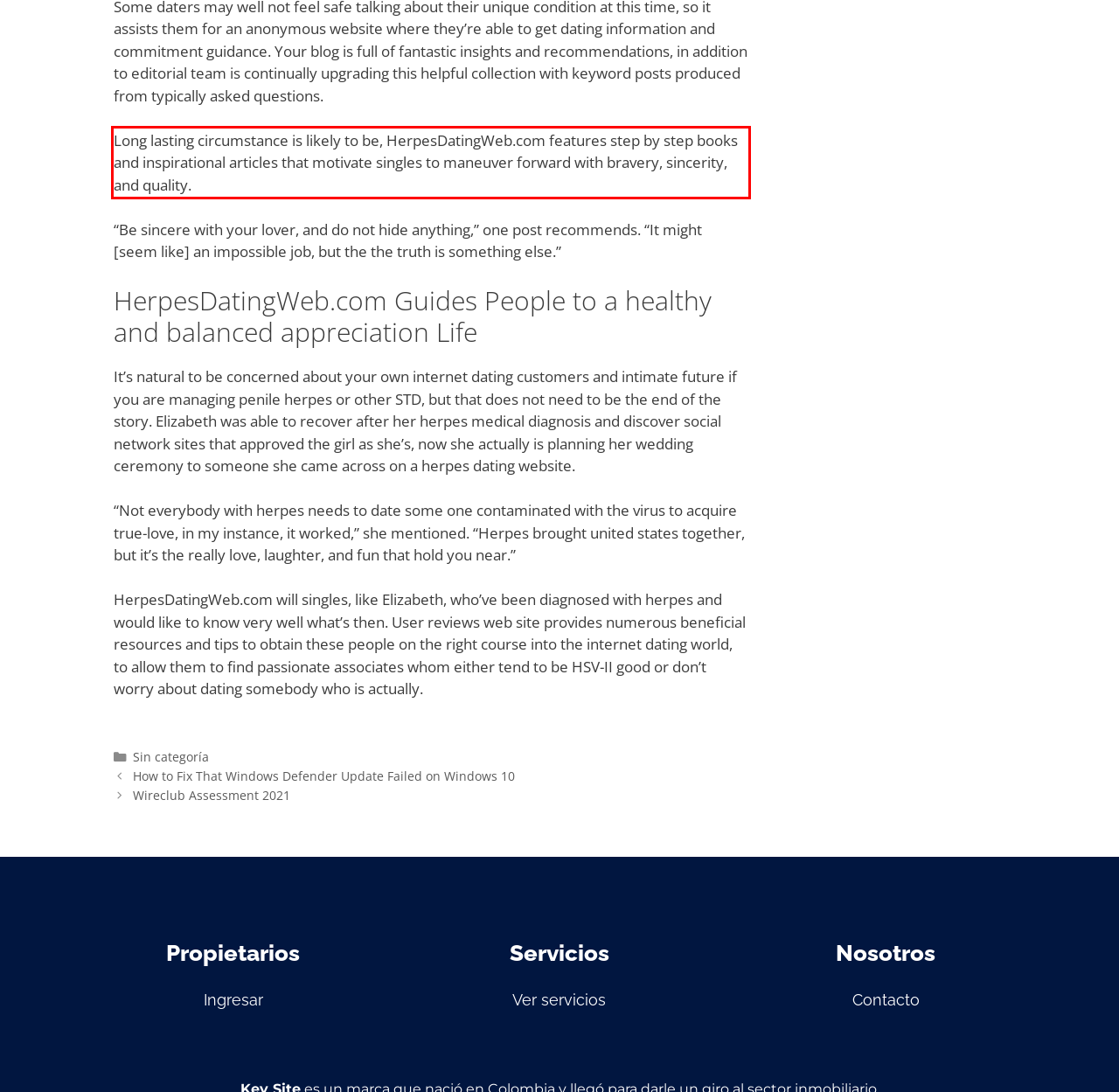Please recognize and transcribe the text located inside the red bounding box in the webpage image.

Long lasting circumstance is likely to be, HerpesDatingWeb.com features step by step books and inspirational articles that motivate singles to maneuver forward with bravery, sincerity, and quality.